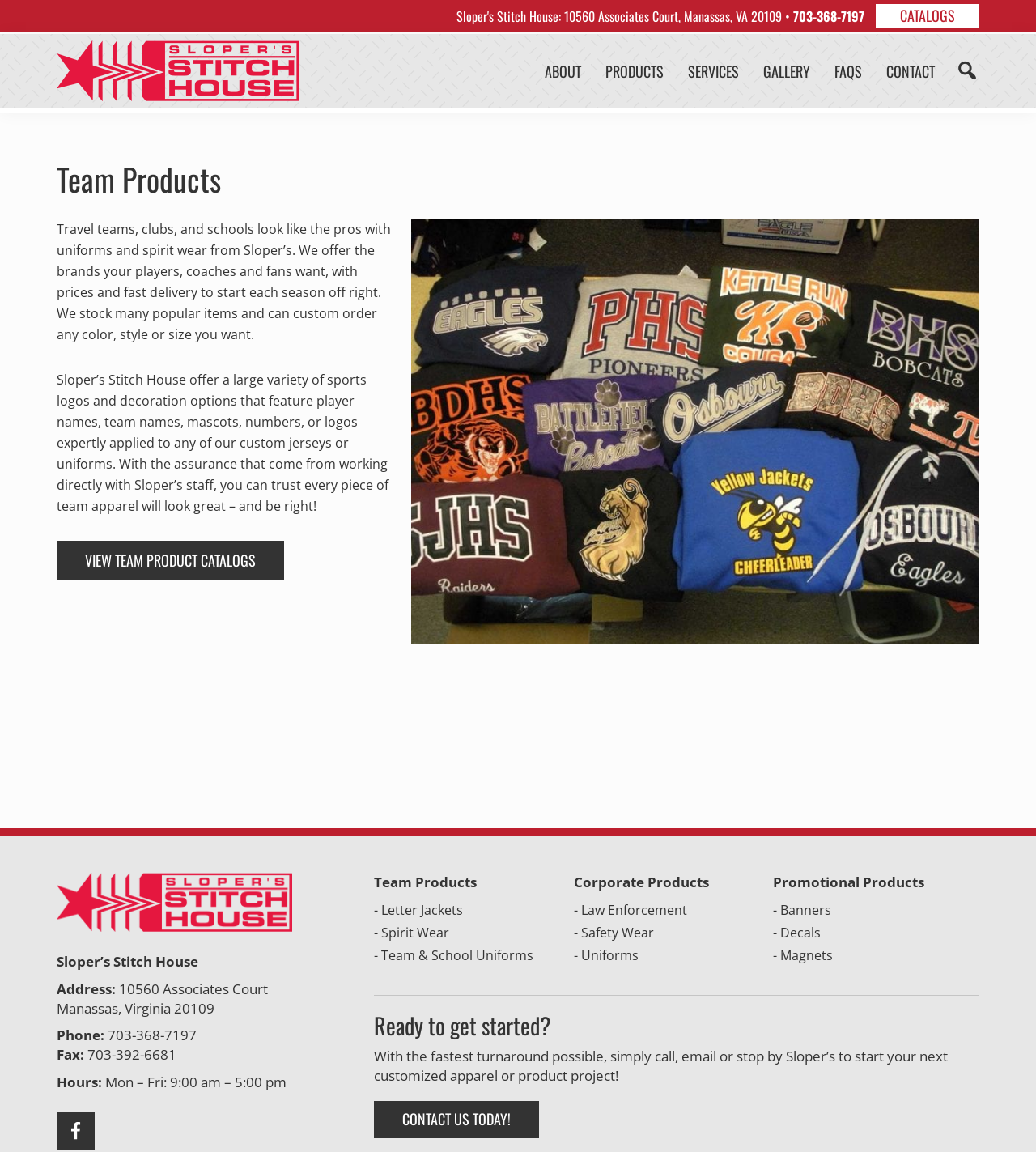Please locate the bounding box coordinates of the element that should be clicked to complete the given instruction: "Click the 'CONTACT US TODAY!' link".

[0.361, 0.956, 0.52, 0.988]